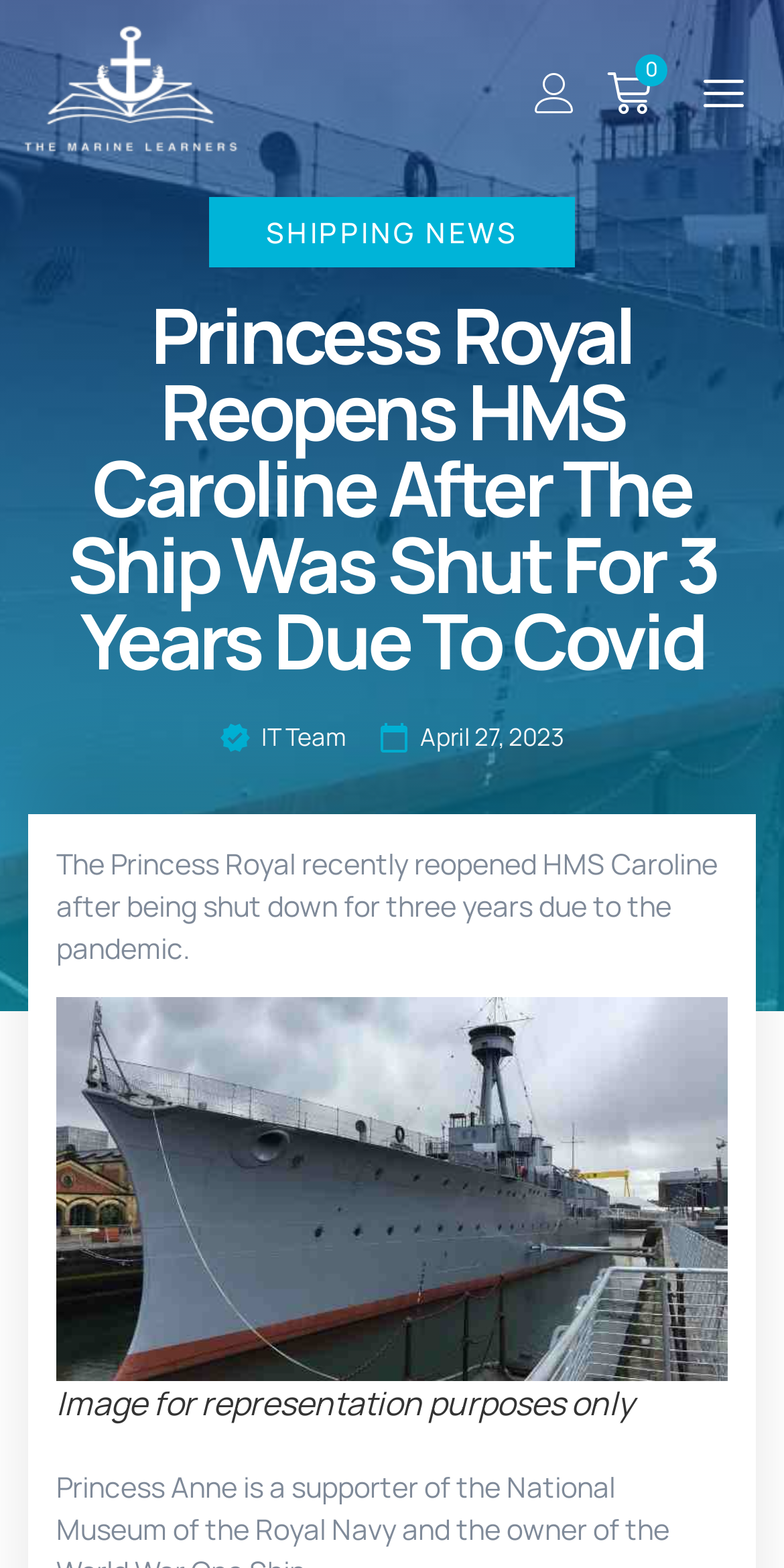From the element description: "April 27, 2023", extract the bounding box coordinates of the UI element. The coordinates should be expressed as four float numbers between 0 and 1, in the order [left, top, right, bottom].

[0.482, 0.458, 0.721, 0.483]